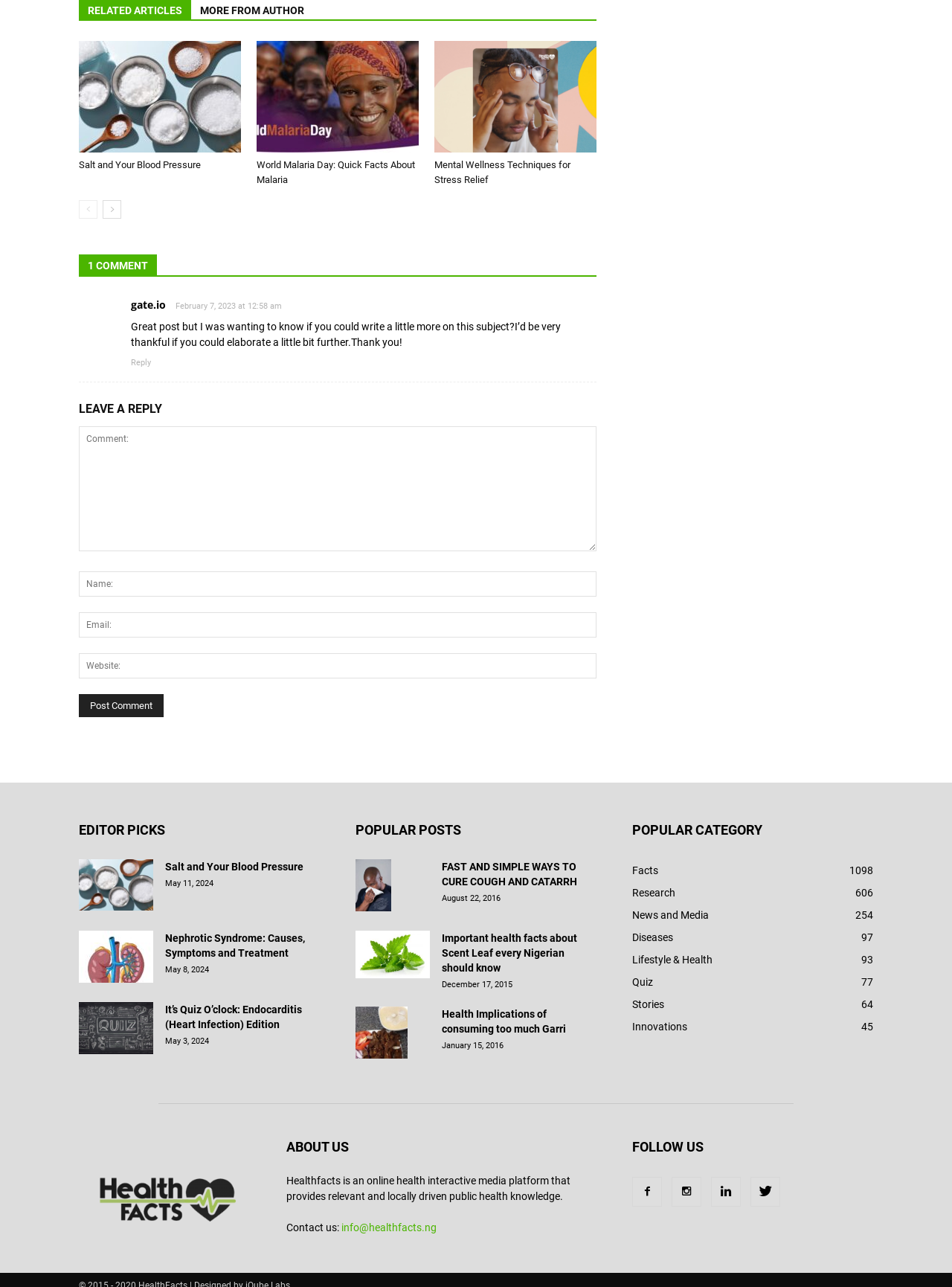Find the bounding box of the web element that fits this description: "Quiz77".

[0.664, 0.758, 0.686, 0.768]